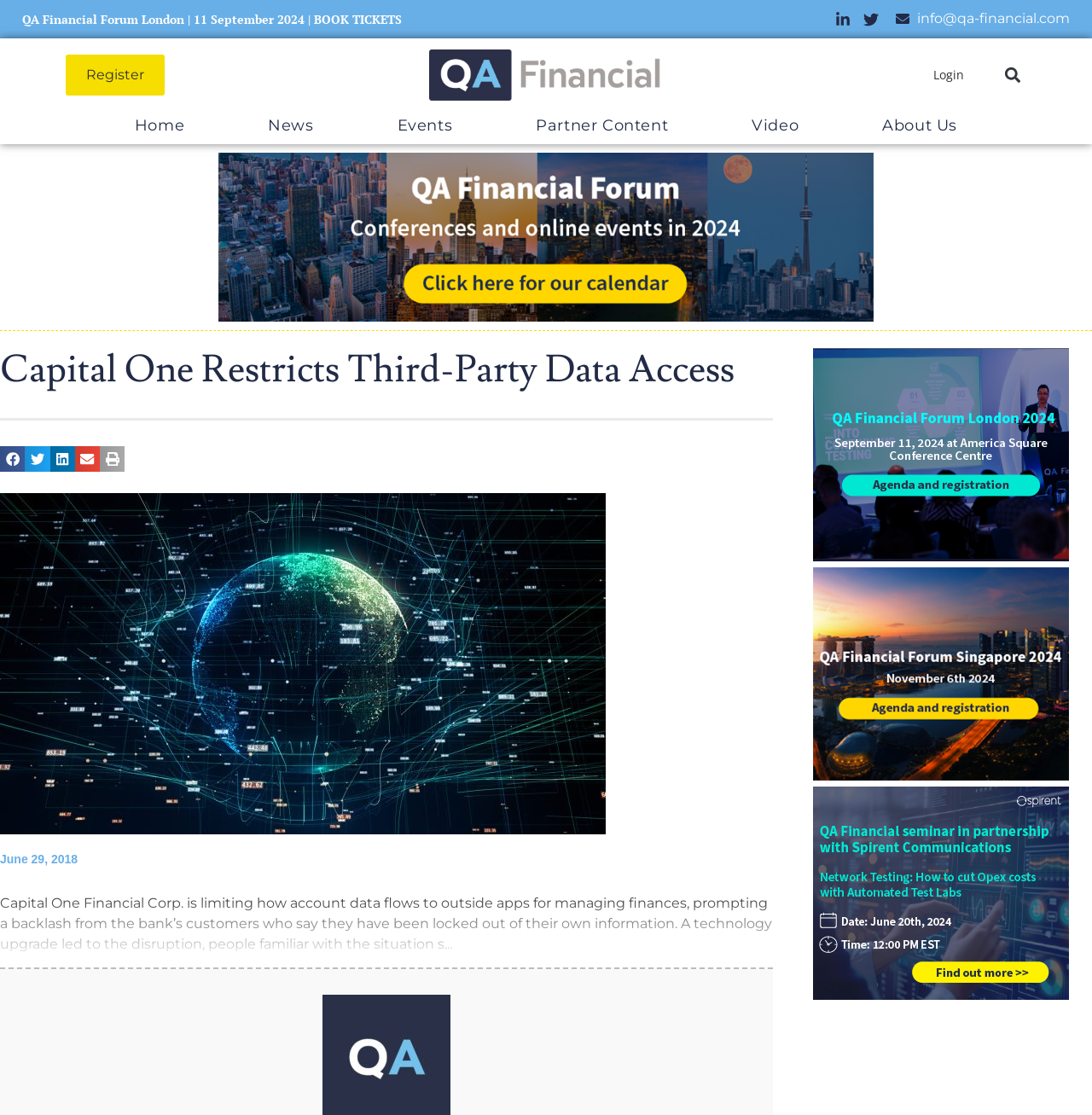Produce a meticulous description of the webpage.

The webpage appears to be a news article or blog post about Capital One restricting third-party data access. At the top, there is a heading that reads "QA Financial Forum London | 11 September 2024 | BOOK TICKETS" with a link to book tickets. Below this, there are social media links to LinkedIn and Twitter, as well as a link to register and a search bar.

The main content of the page is divided into sections. At the top, there is a heading that reads "Capital One Restricts Third-Party Data Access". Below this, there are buttons to share the article on Facebook, Twitter, LinkedIn, email, and print. 

To the right of the sharing buttons, there is a large image that takes up most of the width of the page. Below the image, there is a block of text that summarizes the article, stating that Capital One is limiting how account data flows to outside apps for managing finances, causing a backlash from customers who say they have been locked out of their own information.

At the bottom of the page, there are three groups of advertisements or banners, each taking up the full width of the page. The first group has three banners, the second group has three banners, and the third group has three banners. Each banner has a link and an image.

On the left side of the page, there is a navigation menu with links to different sections of the website, including Home, News, Events, Partner Content, Video, and About Us. There is also a link to a specific article or news story with the date "June 29, 2018" below the navigation menu.